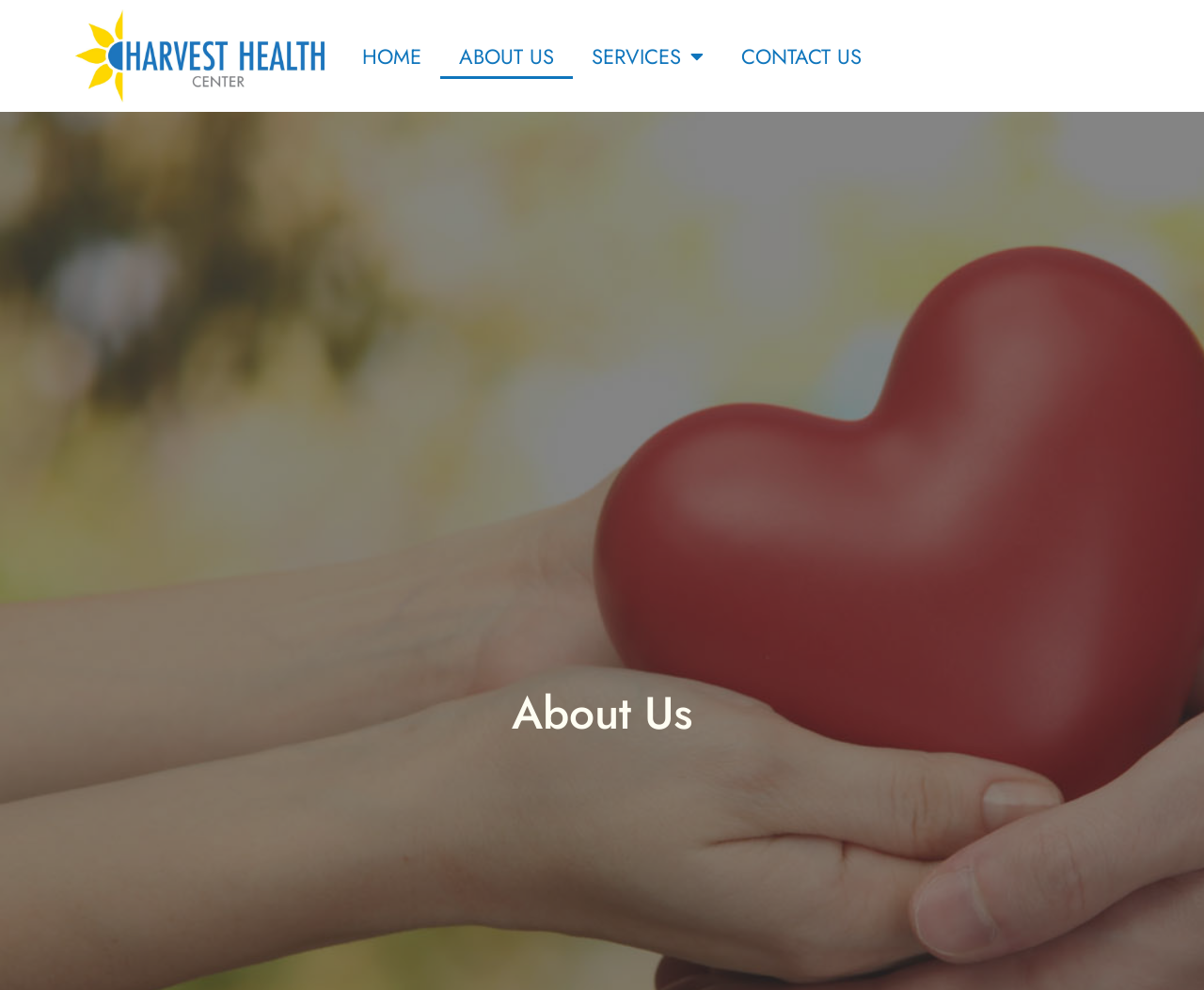Given the element description: "About Us", predict the bounding box coordinates of the UI element it refers to, using four float numbers between 0 and 1, i.e., [left, top, right, bottom].

[0.366, 0.034, 0.476, 0.079]